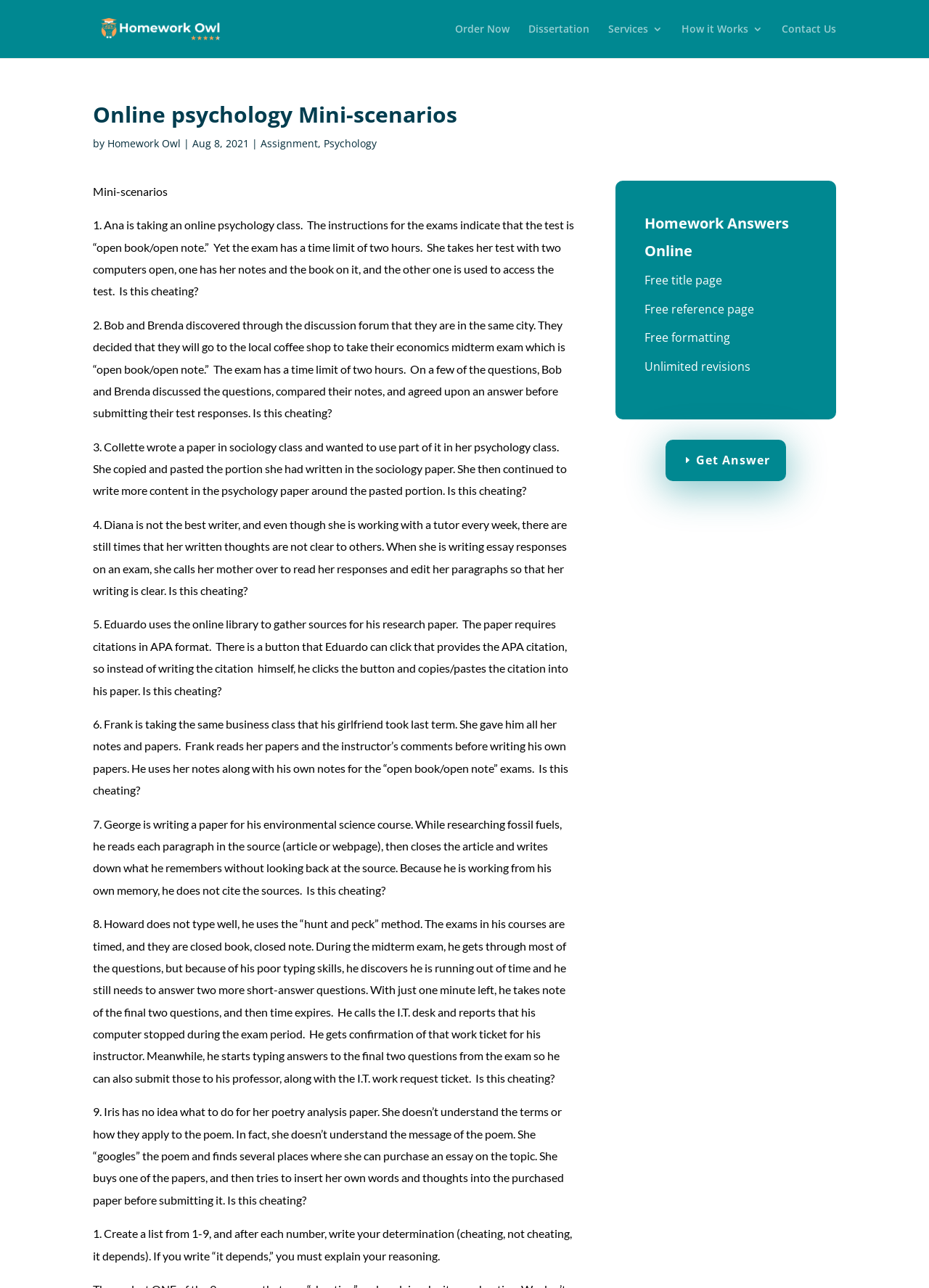What is the relationship between Homework Owl and Homework Answers Online?
Please elaborate on the answer to the question with detailed information.

By examining the links on the webpage, I found that Homework Owl is linked to Homework Answers Online, suggesting a possible affiliation or connection between the two entities.